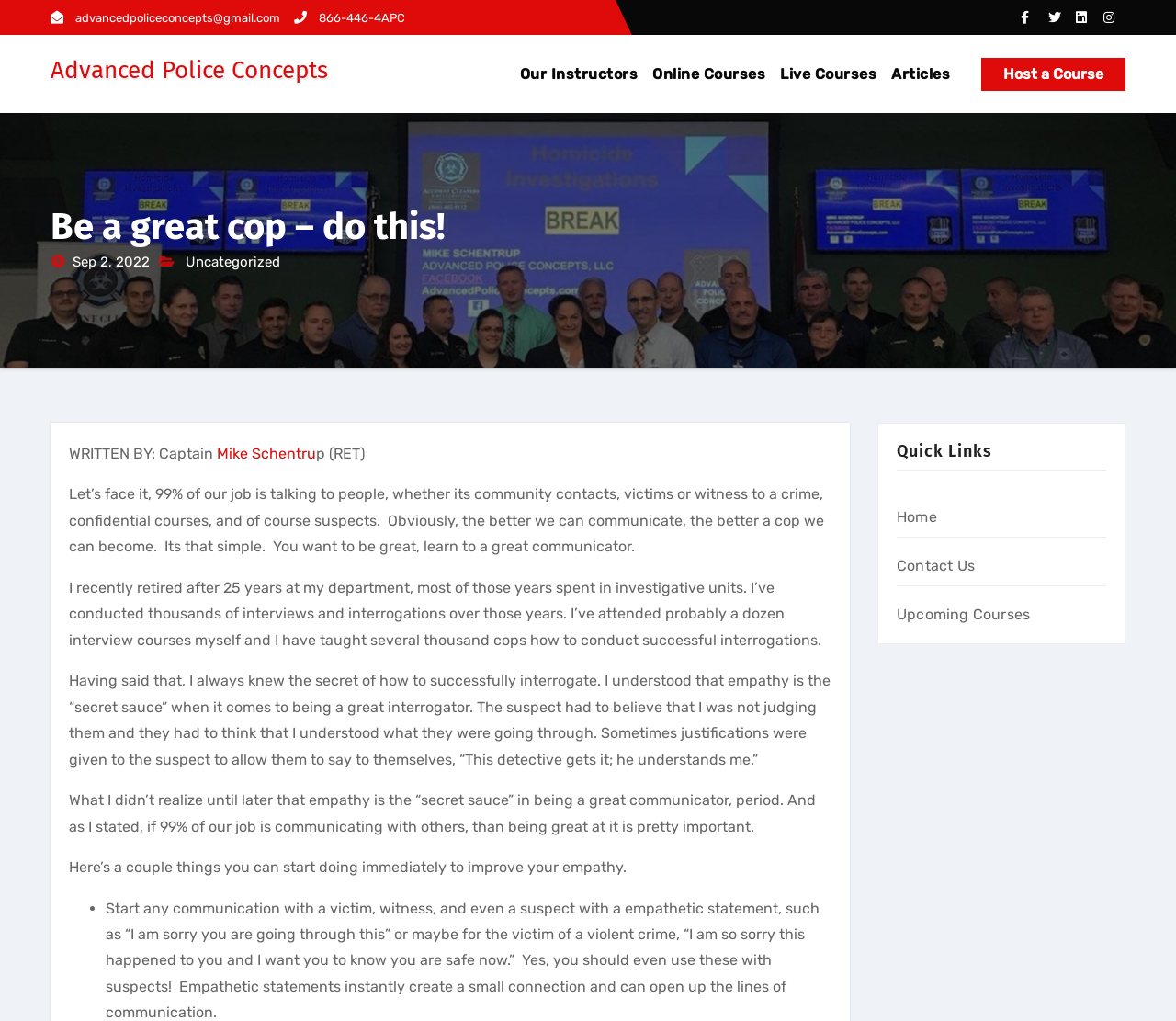Provide the bounding box coordinates for the UI element that is described as: "Advanced Police Concepts".

[0.043, 0.055, 0.279, 0.083]